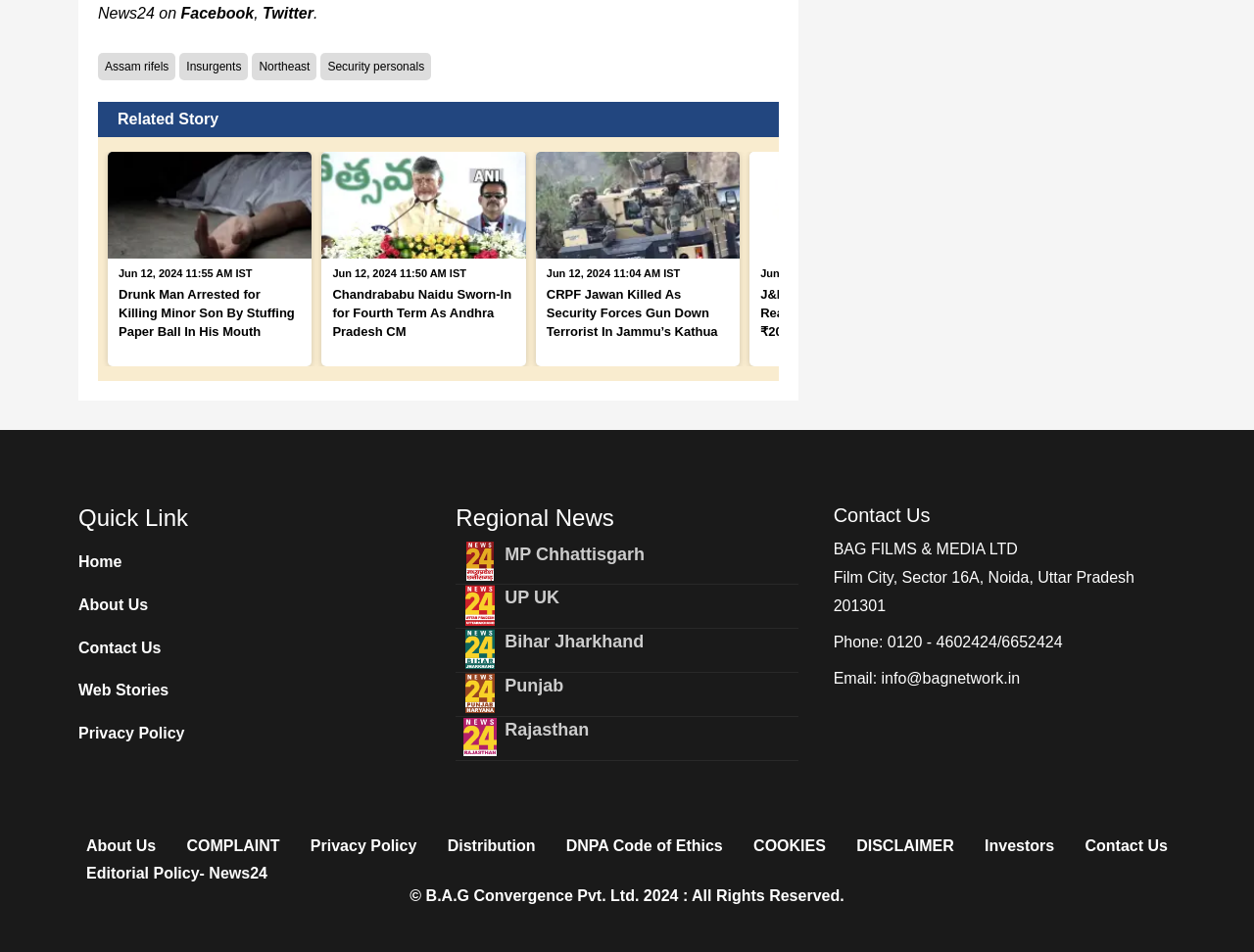What is the email address mentioned in the contact us section?
Based on the image, answer the question with as much detail as possible.

I scrolled down to the contact us section and found the email address info@bagnetwork.in mentioned along with the phone number and company address.